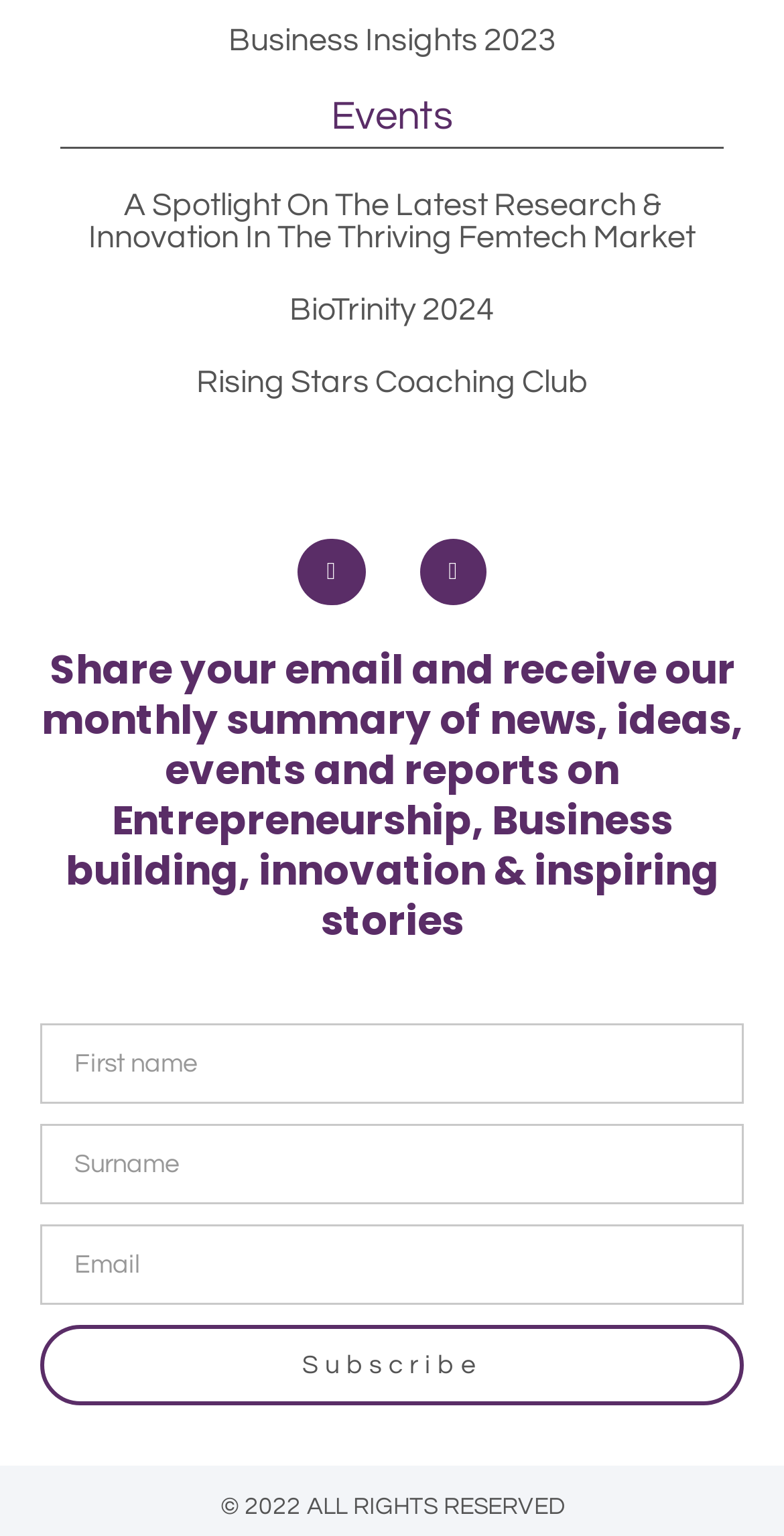Pinpoint the bounding box coordinates of the clickable area necessary to execute the following instruction: "Enter your first name". The coordinates should be given as four float numbers between 0 and 1, namely [left, top, right, bottom].

[0.051, 0.667, 0.949, 0.719]